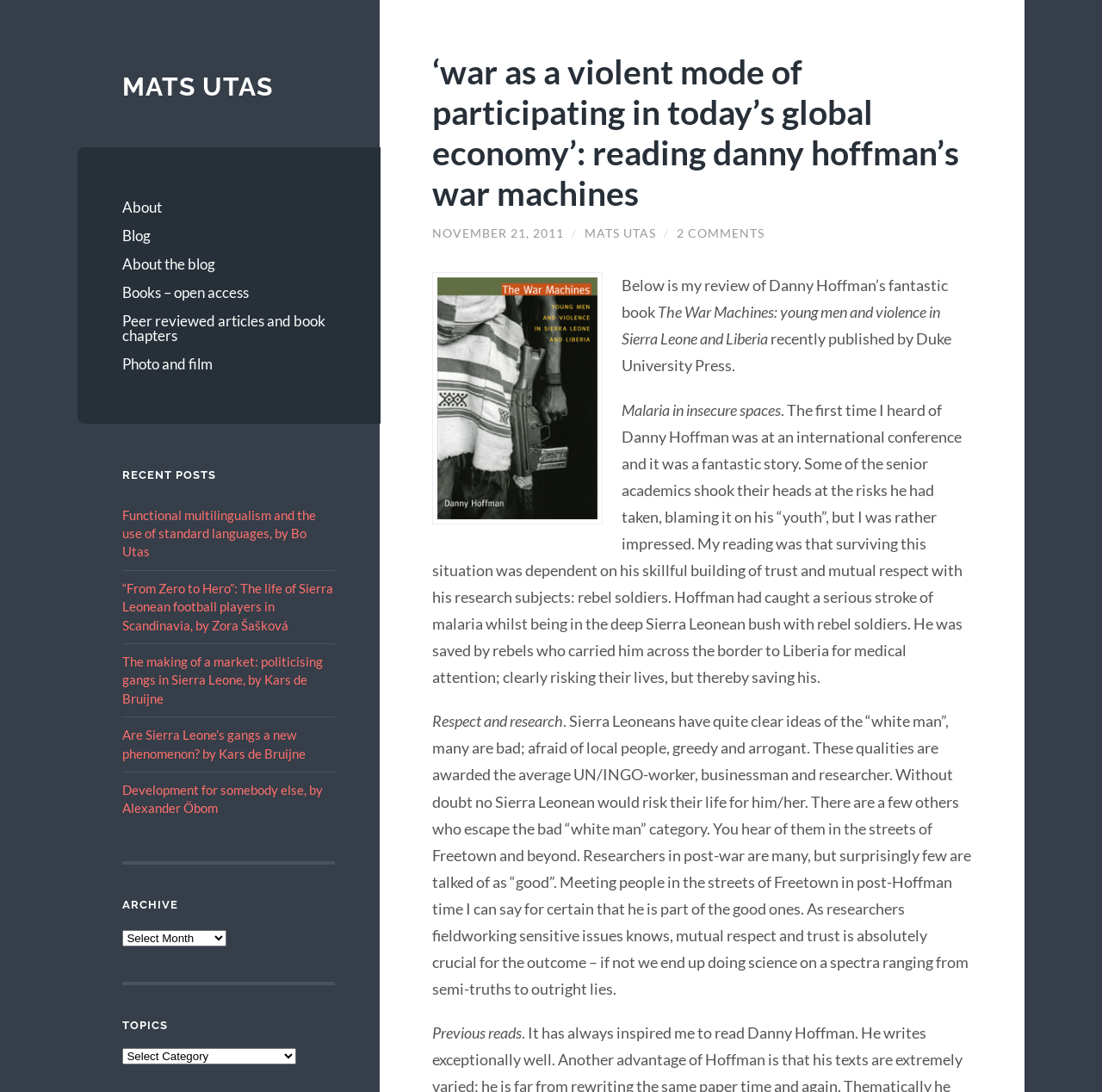Offer an extensive depiction of the webpage and its key elements.

This webpage is a blog post titled "'war as a violent mode of participating in today's global economy': reading Danny Hoffman's War Machines" by Mats Utas. At the top of the page, there is a heading with the author's name, "MATS UTAS", and a set of links to other sections of the blog, including "About", "Blog", "About the blog", "Books – open access", "Peer reviewed articles and book chapters", and "Photo and film".

Below the author's name, there is a complementary section that takes up most of the page. This section is divided into several parts. On the left side, there is a list of recent posts, with links to five different articles. Below the recent posts, there is an archive section with a dropdown menu, and a topics section with another dropdown menu.

On the right side of the complementary section, there is the main content of the blog post. The post starts with a heading that repeats the title of the post, followed by a link to the post and a link to the date it was published, "NOVEMBER 21, 2011". Below the date, there is a link to the author's name, and a link to the number of comments on the post, "2 COMMENTS".

The main content of the post is a review of Danny Hoffman's book "The War Machines: young men and violence in Sierra Leone and Liberia". The review is divided into several paragraphs, with headings and subheadings. The text discusses the author's experience with Hoffman's work and his impressions of the book. There is also an image on the page, but its content is not described.

At the bottom of the page, there is a section with a heading "Previous reads", but it does not contain any links or text.